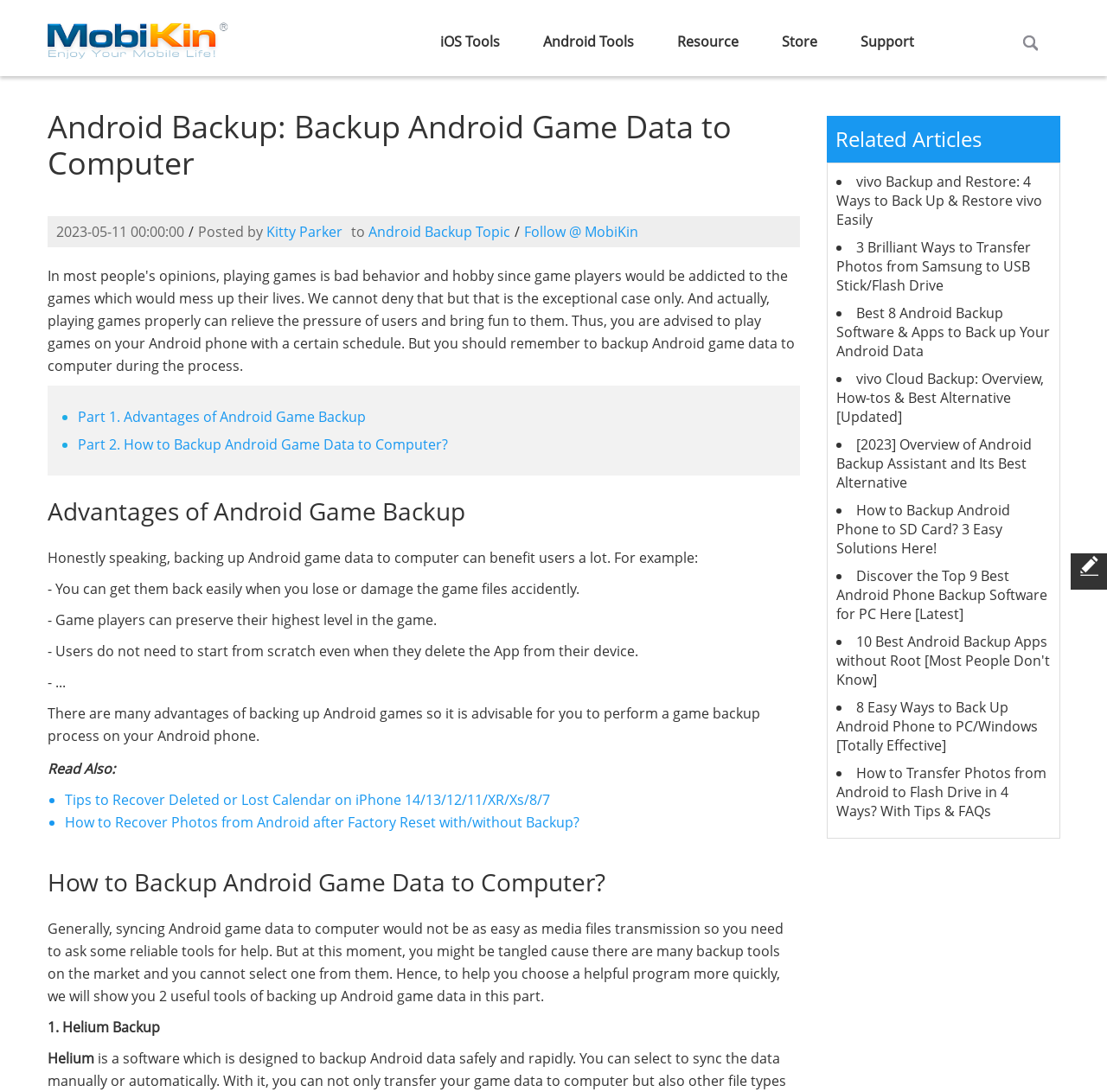Identify the bounding box coordinates for the element that needs to be clicked to fulfill this instruction: "Buy Swiss chard seeds". Provide the coordinates in the format of four float numbers between 0 and 1: [left, top, right, bottom].

None